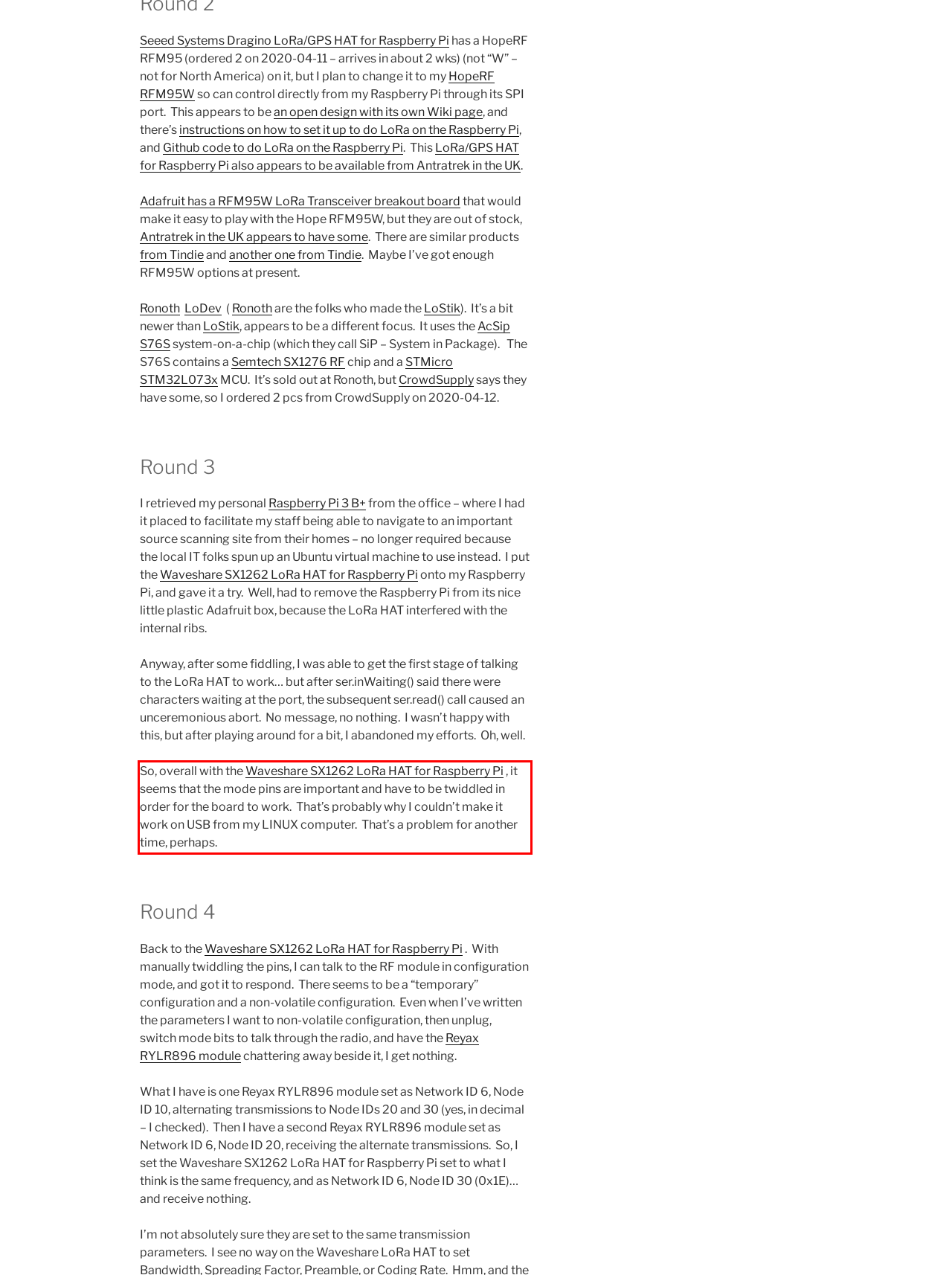Using the provided webpage screenshot, recognize the text content in the area marked by the red bounding box.

So, overall with the Waveshare SX1262 LoRa HAT for Raspberry Pi , it seems that the mode pins are important and have to be twiddled in order for the board to work. That’s probably why I couldn’t make it work on USB from my LINUX computer. That’s a problem for another time, perhaps.